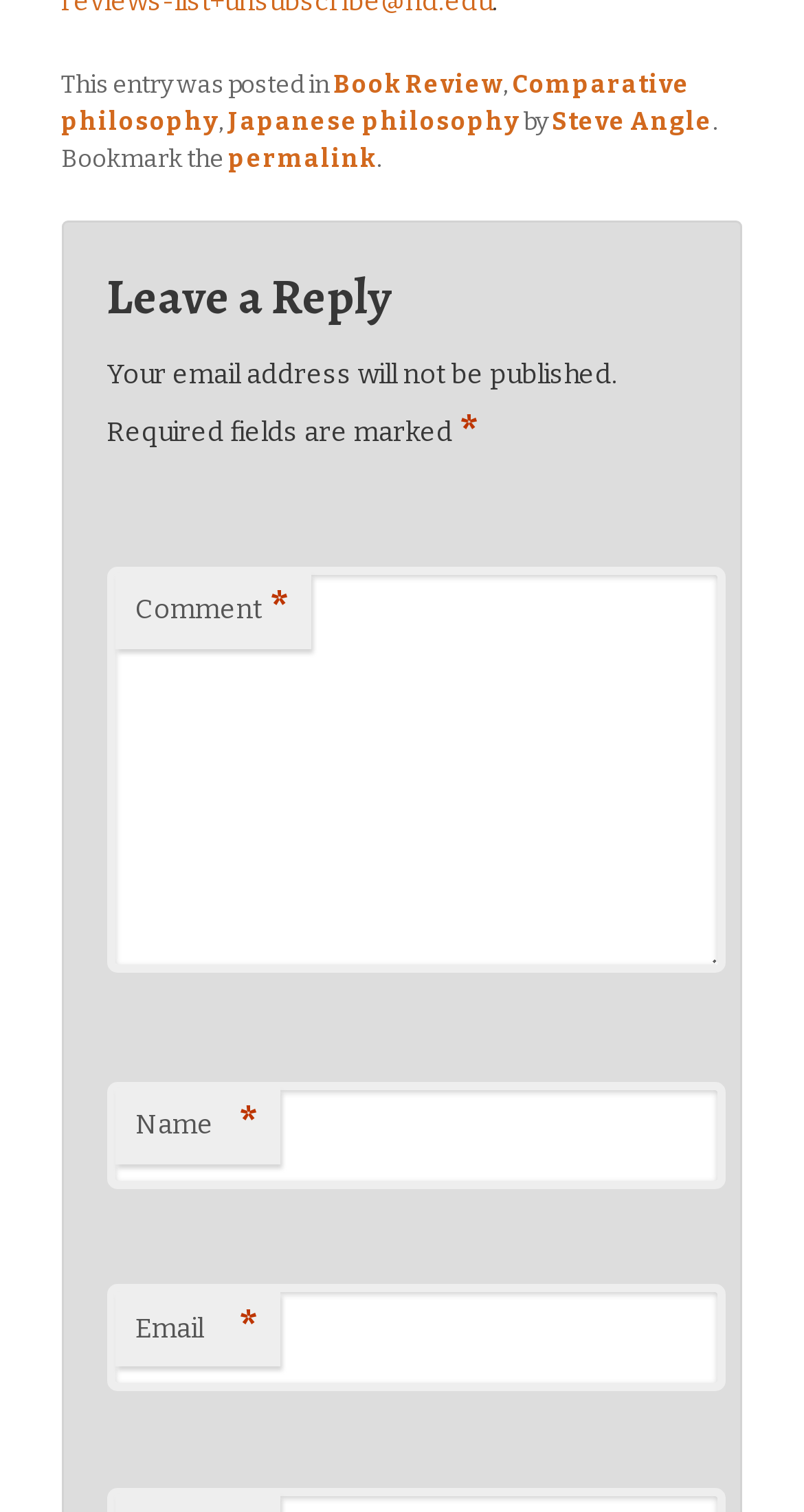Specify the bounding box coordinates of the element's area that should be clicked to execute the given instruction: "Click on the 'permalink' link". The coordinates should be four float numbers between 0 and 1, i.e., [left, top, right, bottom].

[0.284, 0.095, 0.468, 0.115]